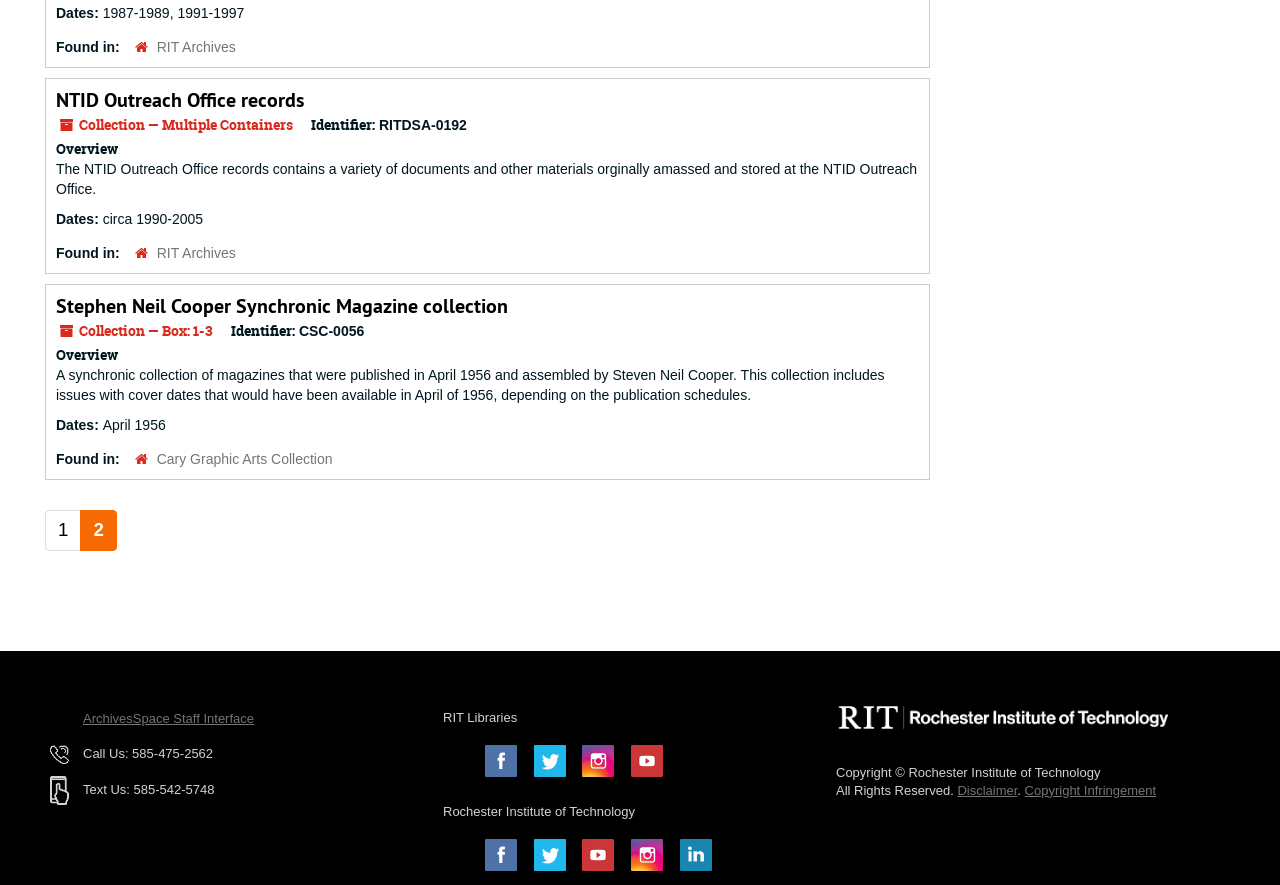Determine the bounding box coordinates for the UI element with the following description: "Cary Graphic Arts Collection". The coordinates should be four float numbers between 0 and 1, represented as [left, top, right, bottom].

[0.122, 0.51, 0.26, 0.528]